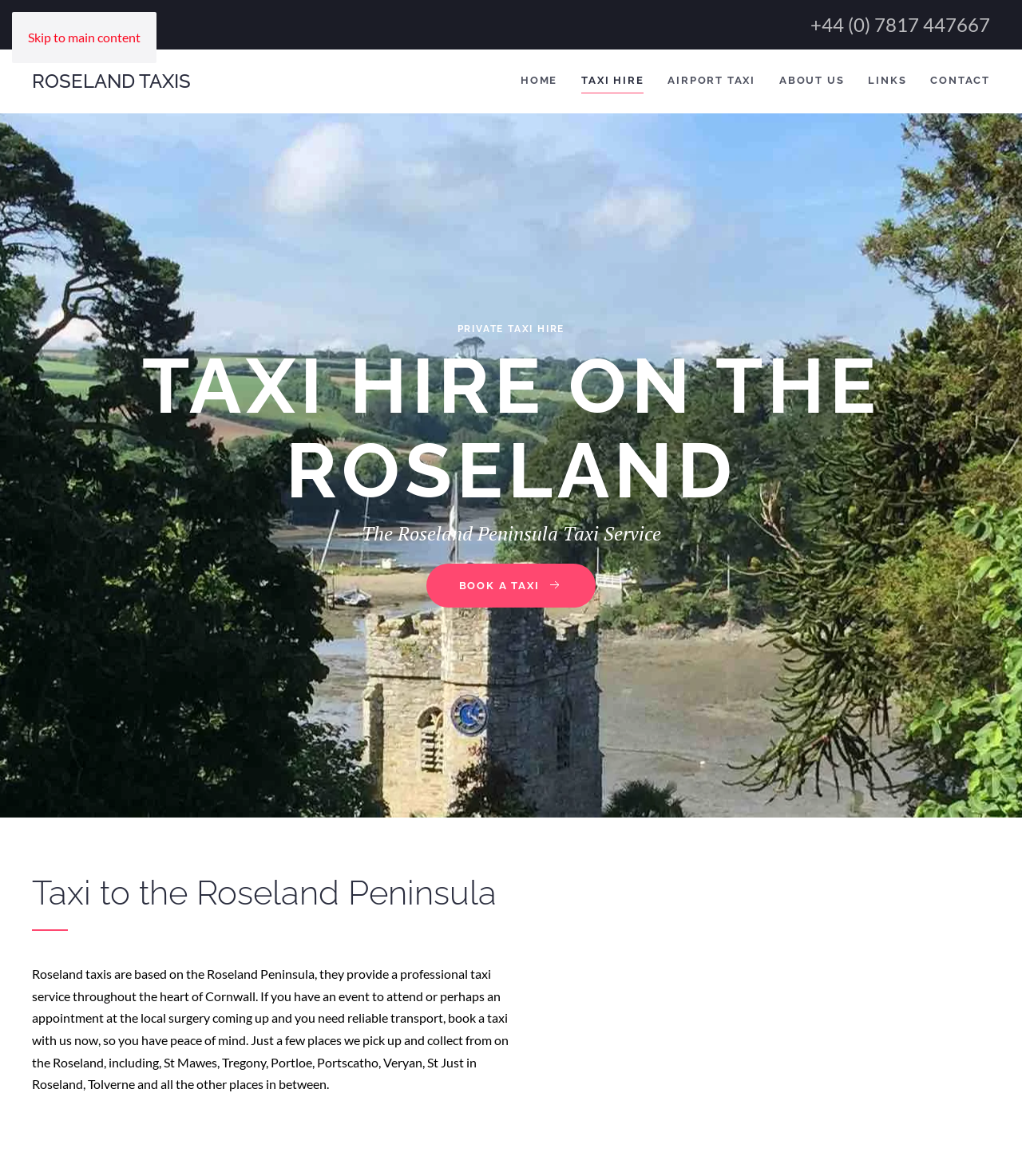How can I book a taxi?
Please respond to the question with a detailed and thorough explanation.

I found the booking options by looking at the webpage and finding two links, one that says 'BOOK A TAXI' and another that says 'BOOK YOUR TAXI NOW', which suggest that clicking on these links will allow me to book a taxi.